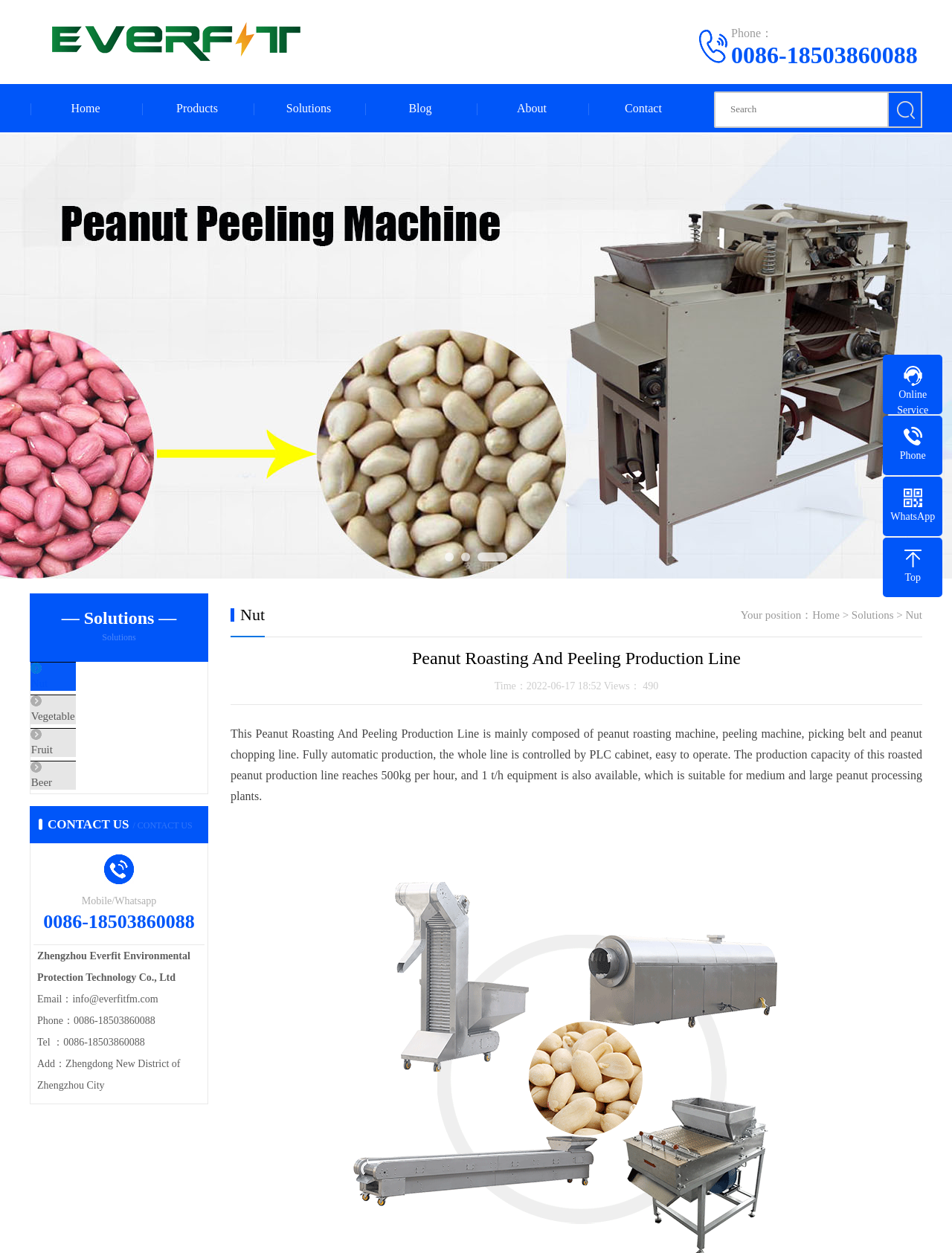Please identify the bounding box coordinates of the clickable region that I should interact with to perform the following instruction: "Check the 'MOST POPULAR POSTS' section". The coordinates should be expressed as four float numbers between 0 and 1, i.e., [left, top, right, bottom].

None